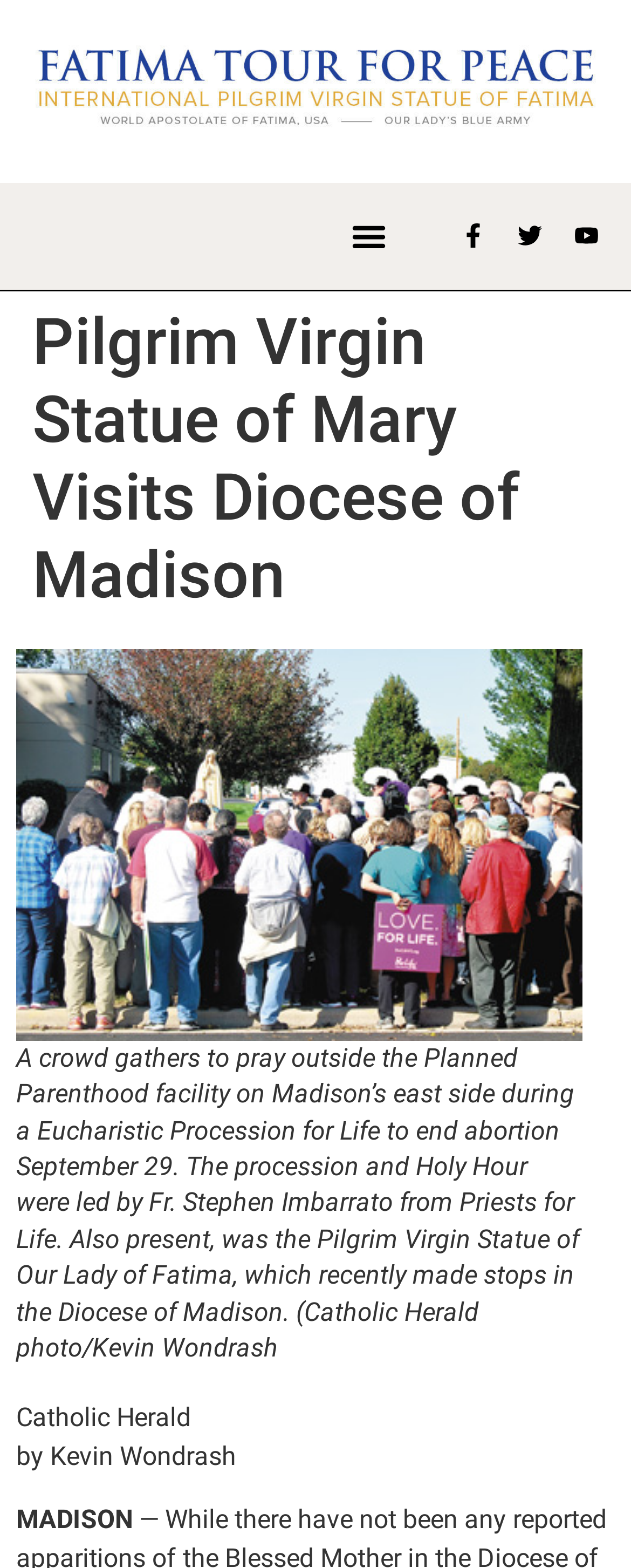Provide your answer in one word or a succinct phrase for the question: 
What is the name of the statue that recently made stops in the Diocese of Madison?

Pilgrim Virgin Statue of Our Lady of Fatima